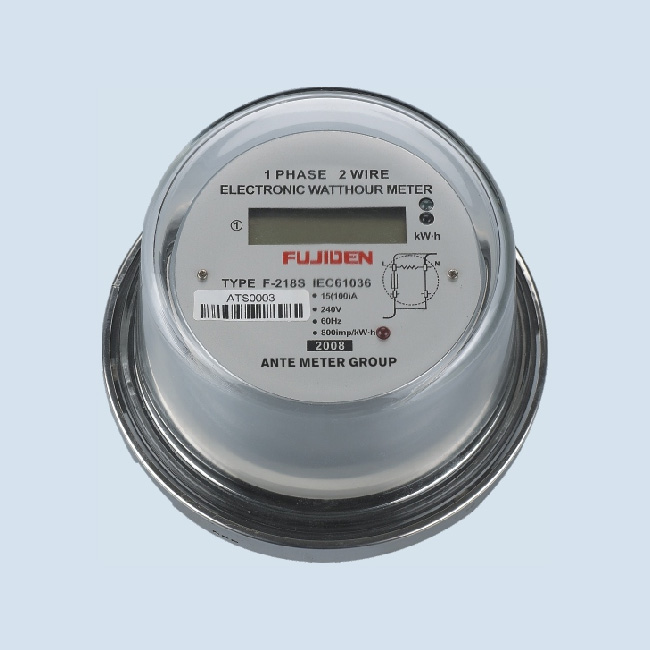What is the maximum current supported by the meter?
Answer the question with as much detail as possible.

The maximum current supported by the meter can be determined by examining the specifications provided, which states that the meter operates at a maximum current of 10A.